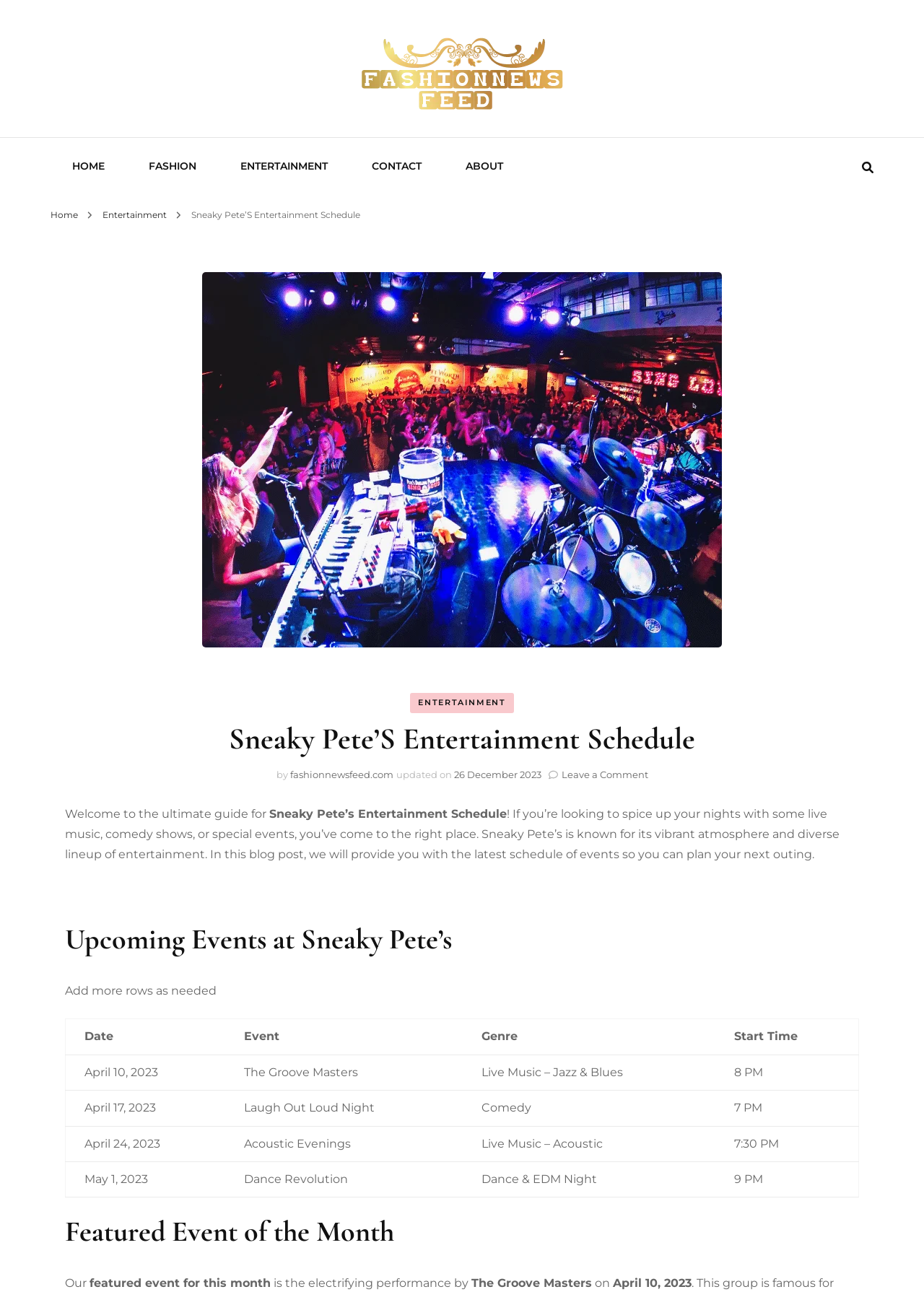Find the bounding box coordinates of the element's region that should be clicked in order to follow the given instruction: "Read more about Sneaky Pete’s Entertainment Schedule". The coordinates should consist of four float numbers between 0 and 1, i.e., [left, top, right, bottom].

[0.207, 0.162, 0.39, 0.17]